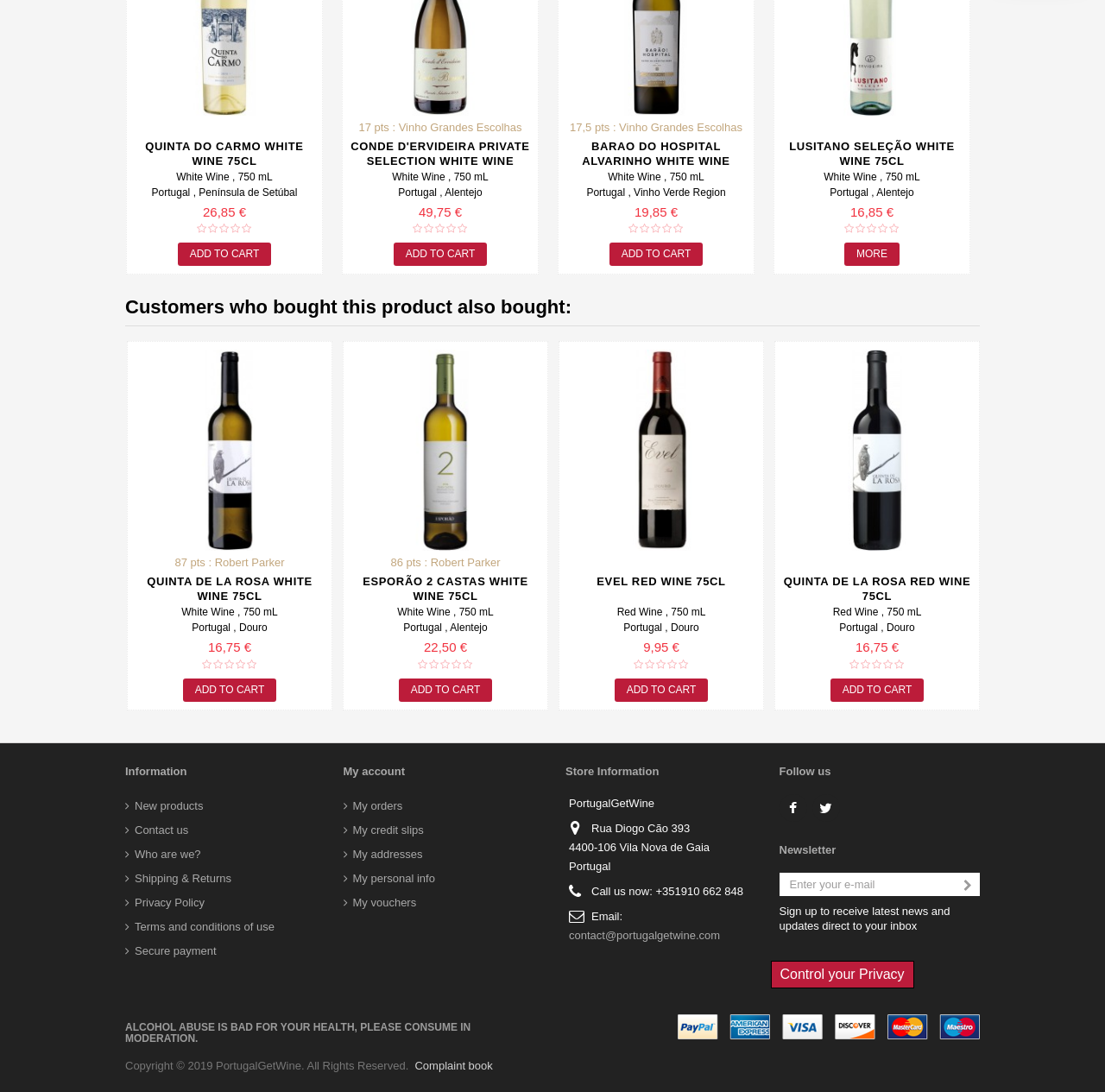Indicate the bounding box coordinates of the element that must be clicked to execute the instruction: "Click on 'QUINTA DO CARMO WHITE WINE 75CL'". The coordinates should be given as four float numbers between 0 and 1, i.e., [left, top, right, bottom].

[0.122, 0.127, 0.284, 0.154]